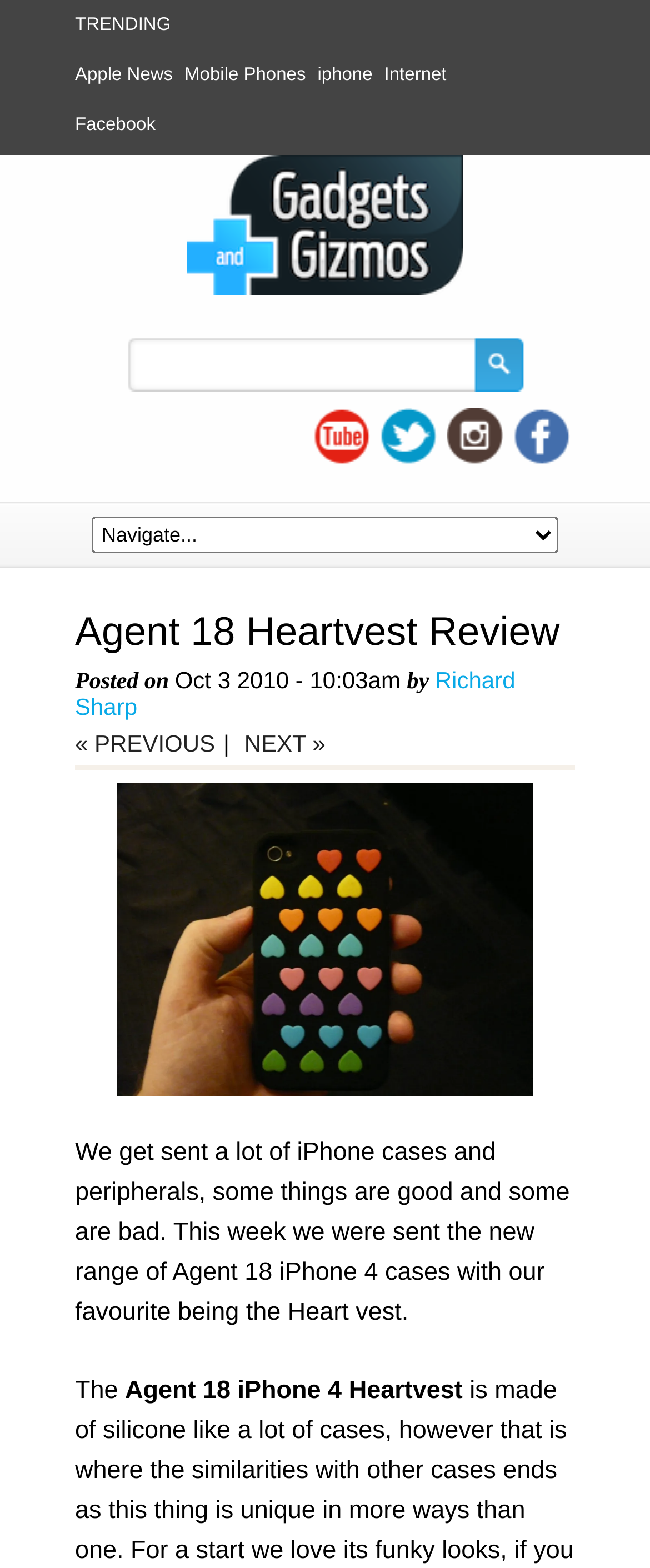Give a one-word or short-phrase answer to the following question: 
How many social media links are present?

4